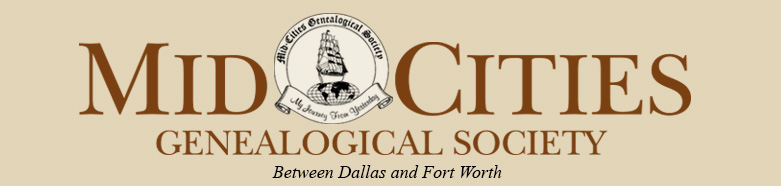Describe every significant element in the image thoroughly.

The image showcases the logo of the Mid-Cities Genealogical Society, prominently featuring the society's name in elegant, bold typography with a maritime theme. The central image depicts a sailing ship, which is framed by a circular emblem containing the society's motto, “Our Journey From Yesterday.” Beneath the main title, the subtitle reads "Between Dallas and Fort Worth," establishing the geographical context of the organization. The background features a soft, neutral tone that enhances the overall aesthetic, making it eye-catching and inviting for visitors who may be interested in genealogy and local historical research.